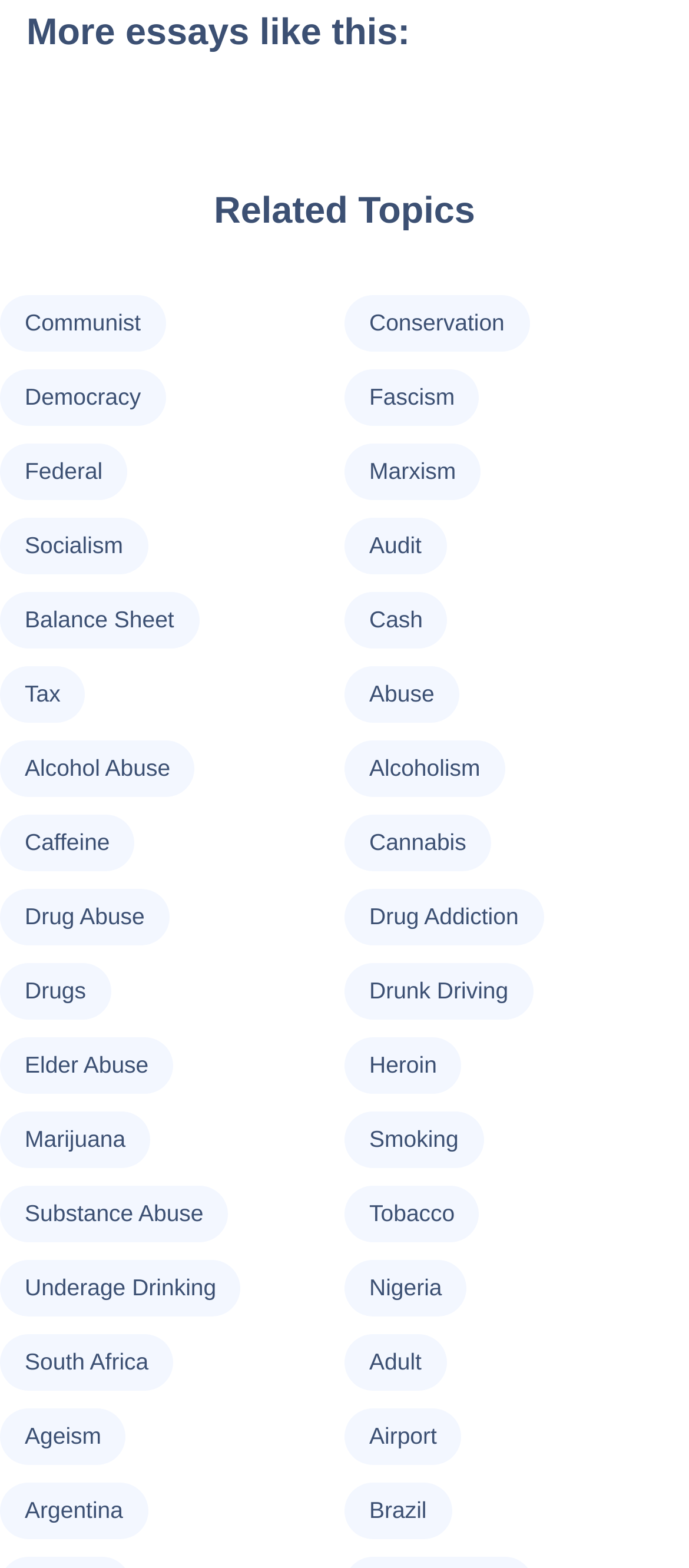What is the category of 'Alcohol Abuse'?
Based on the visual details in the image, please answer the question thoroughly.

The link 'Alcohol Abuse' is located near other links such as 'Drug Abuse', 'Drug Addiction', and 'Smoking', which are all related to social issues. Therefore, it can be inferred that 'Alcohol Abuse' is also a social issue.